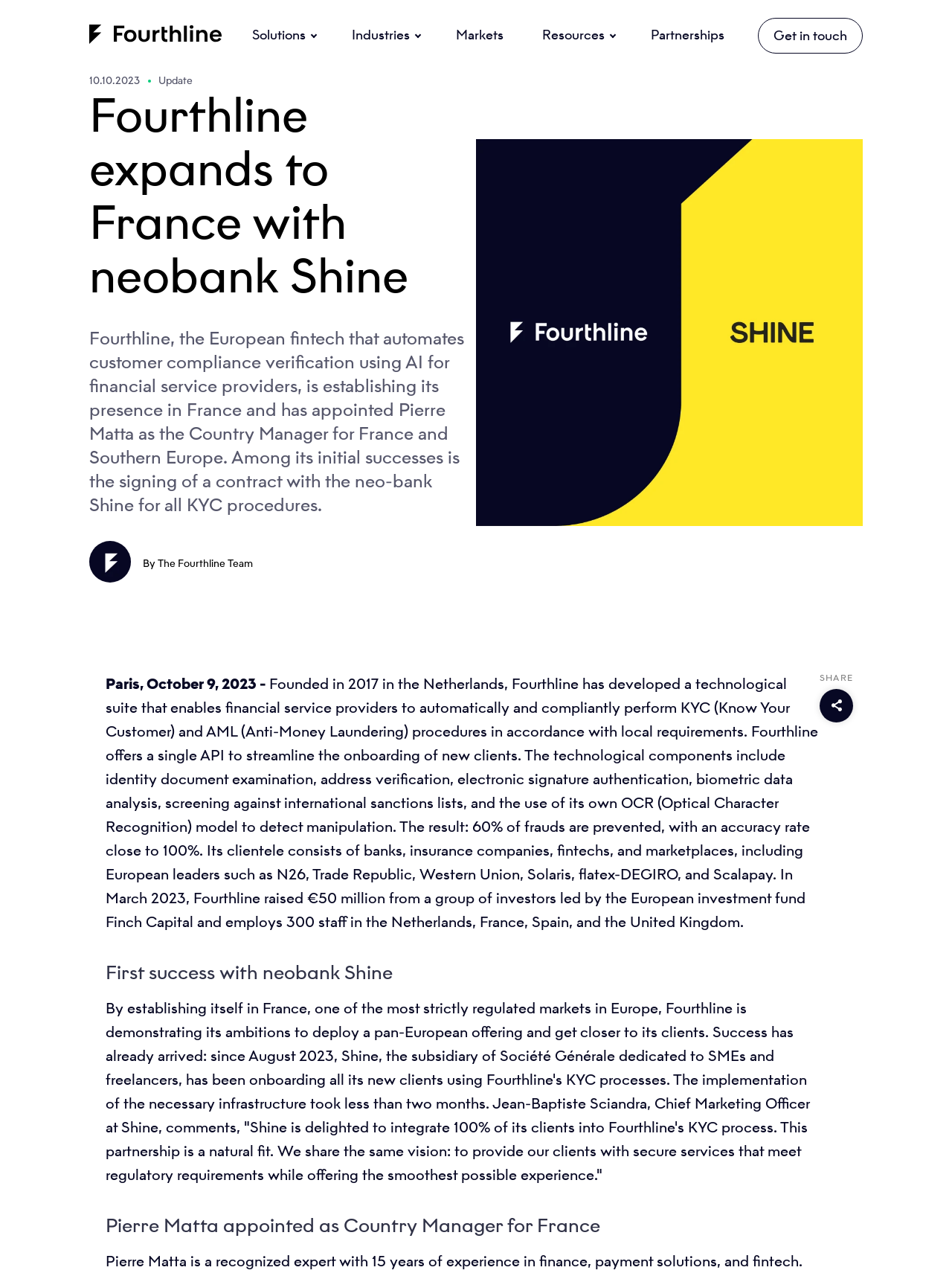Explain the webpage in detail, including its primary components.

The webpage is about Fourthline, a European fintech company that automates customer compliance verification using AI for financial service providers. At the top left corner, there is a Fourthline logo, accompanied by a navigation menu with five buttons: Solutions, Industries, Markets, Resources, and Partnerships. On the top right corner, there is a "Get in touch" link.

Below the navigation menu, there is a date "10.10.2023" and a label "Update". The main content of the webpage is divided into two sections. The first section has a heading "Fourthline expands to France with neobank Shine" and a paragraph of text describing Fourthline's expansion into France and the appointment of Pierre Matta as the Country Manager. There is also an image of a Fourthline Forrester TEI thumbnail on the left side of the text.

The second section has a larger image that spans across the entire width of the webpage, with a heading "Fintech Fourthline expands to France with neobank Shine and Pierre Matta appointed as Country Manager" above it. Below the image, there are three social media links: LinkedIn, Twitter, and Mail.

Further down, there is a subheading "Paris, October 9, 2023 -" followed by a long paragraph of text describing Fourthline's history, technology, and clientele. The text is divided into two columns, with the left column containing the main text and the right column containing a quote from Jean-Baptiste Sciandra, Chief Marketing Officer at Shine.

There are two more subheadings: "First success with neobank Shine" and "Pierre Matta appointed as Country Manager for France", each followed by a paragraph of text describing Fourthline's success with neobank Shine and Pierre Matta's appointment, respectively.